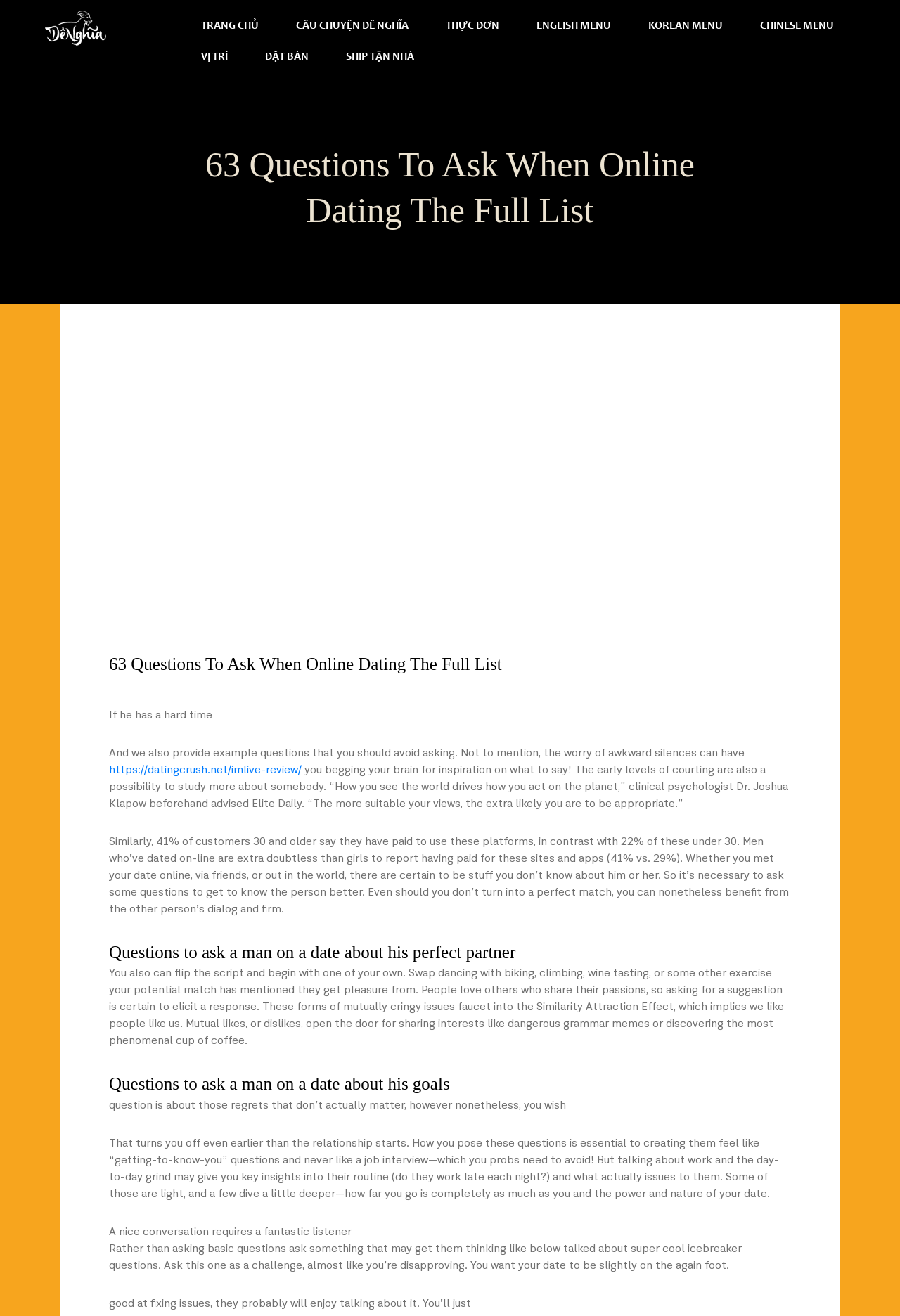Provide an in-depth caption for the contents of the webpage.

The webpage is about online dating, specifically providing a list of 63 questions to ask when online dating. At the top left corner, there is a logo image with a link to the homepage. Below the logo, there is a navigation menu with links to different sections, including "TRANG CHỦ", "CÂU CHUYỆN DÊ NGHĨA", "THỰC ĐƠN", and more.

The main content of the webpage is divided into sections, each with a heading. The first section has a heading "63 Questions To Ask When Online Dating The Full List" and provides an introduction to the importance of asking questions when online dating. The text explains that asking questions can help avoid awkward silences and provide insight into the other person's views and values.

The next section has a heading "Questions to ask a man on a date about his perfect partner" and provides some example questions to ask. The text also explains the importance of sharing similar interests and passions.

The following sections have headings such as "Questions to ask a man on a date about his goals" and "A nice conversation requires a fantastic listener". These sections provide more example questions to ask on a date, including questions about regrets, work, and daily routines. The text also emphasizes the importance of being a good listener and asking thoughtful questions.

Throughout the webpage, there are several blocks of text that provide explanations and examples of how to ask questions on a date. The text is written in a conversational tone and provides tips and advice on how to have a successful online dating experience.